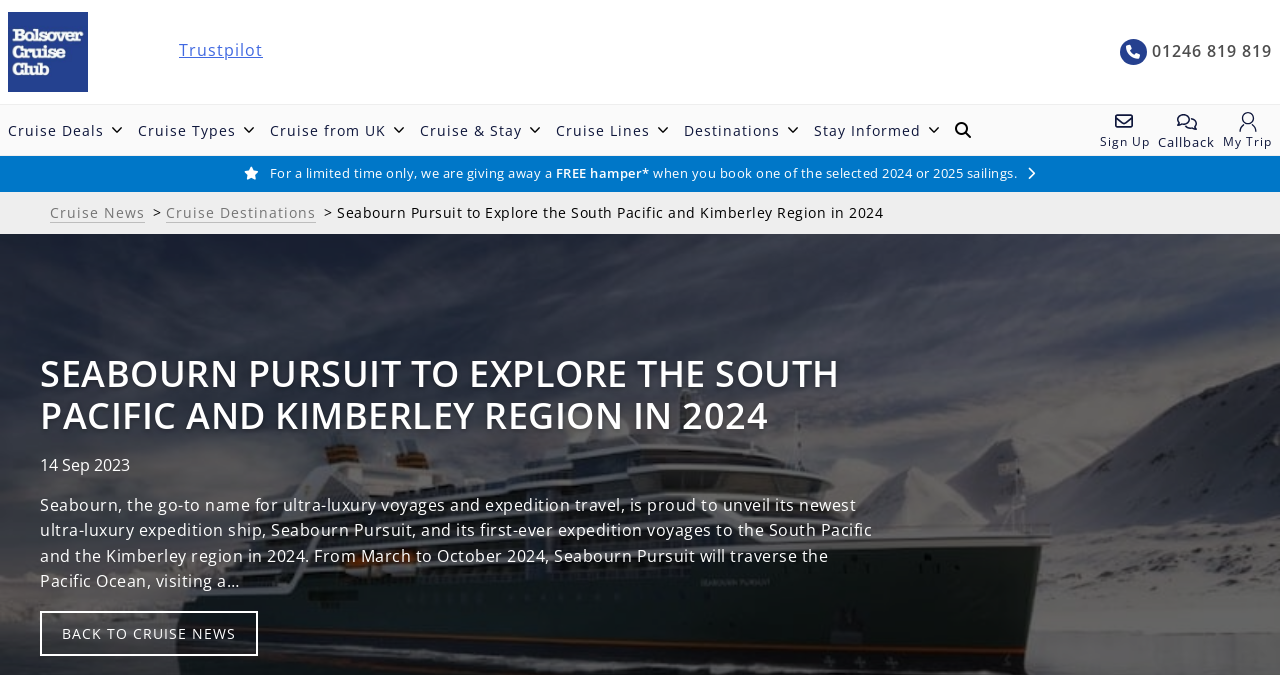Bounding box coordinates must be specified in the format (top-left x, top-left y, bottom-right x, bottom-right y). All values should be floating point numbers between 0 and 1. What are the bounding box coordinates of the UI element described as: Last Minute Cruises

[0.006, 0.393, 0.241, 0.449]